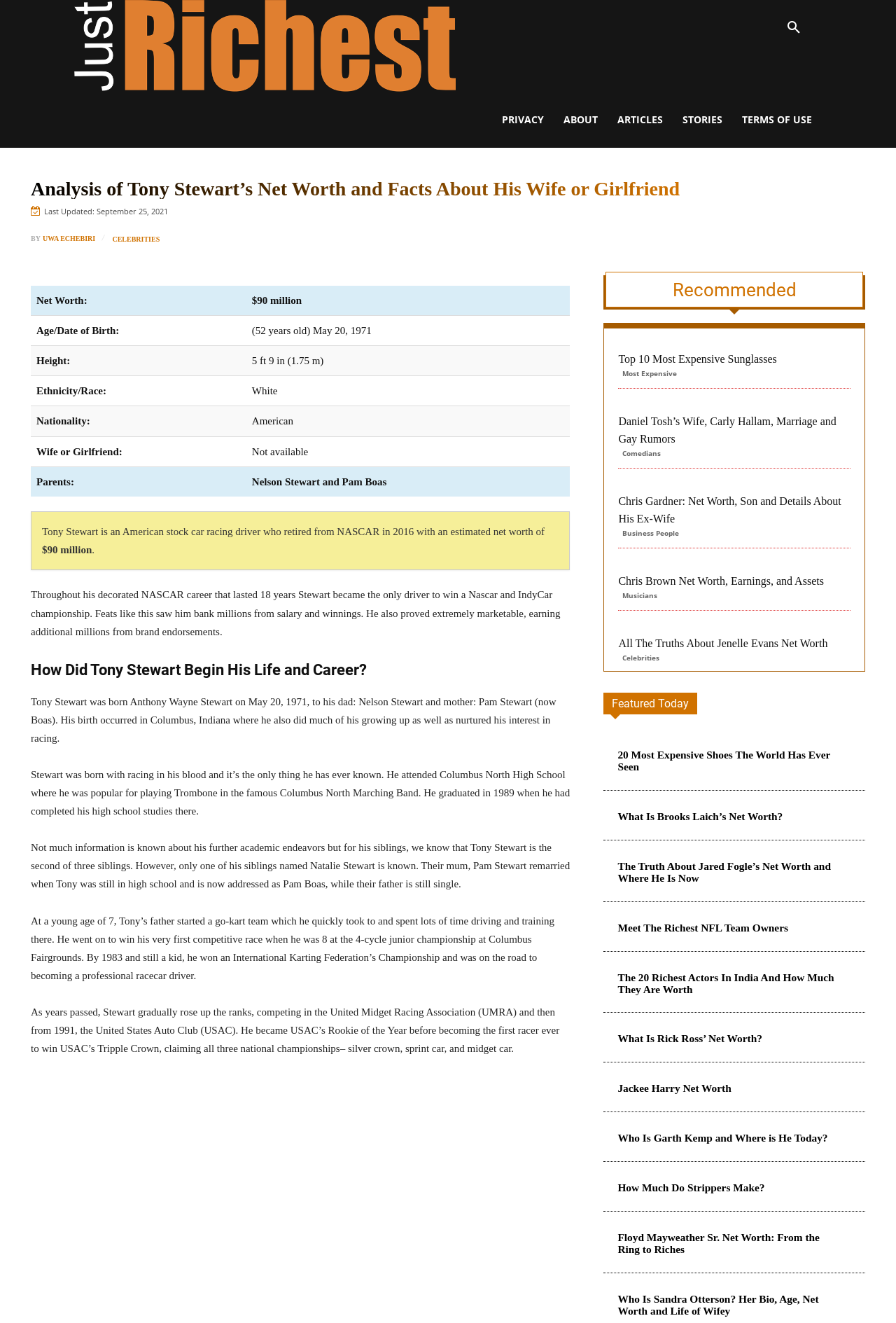What is Tony Stewart's height?
From the image, provide a succinct answer in one word or a short phrase.

5 ft 9 in (1.75 m)